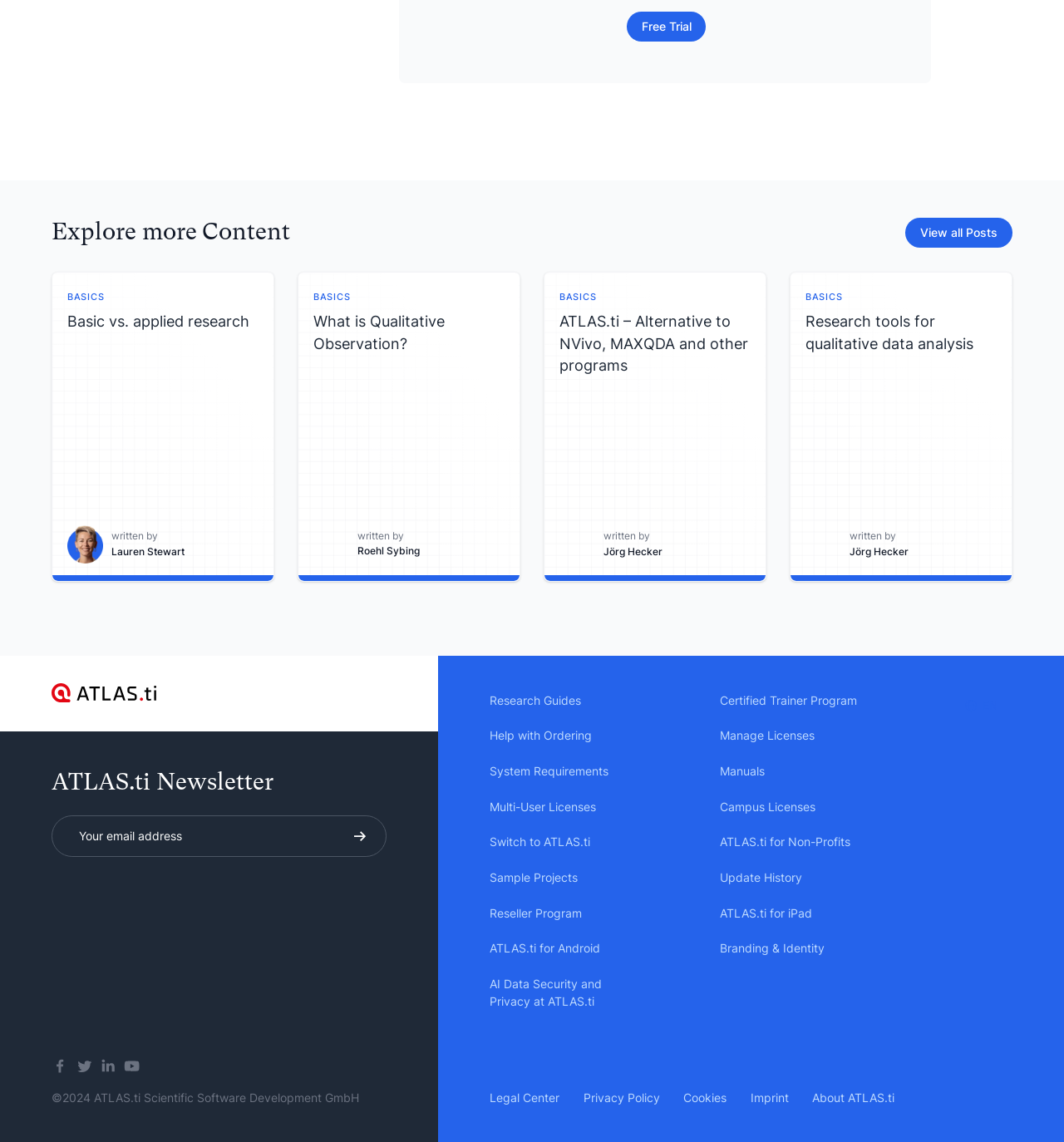Please identify the bounding box coordinates of the element's region that should be clicked to execute the following instruction: "Click on 'Free Trial'". The bounding box coordinates must be four float numbers between 0 and 1, i.e., [left, top, right, bottom].

[0.589, 0.01, 0.664, 0.036]